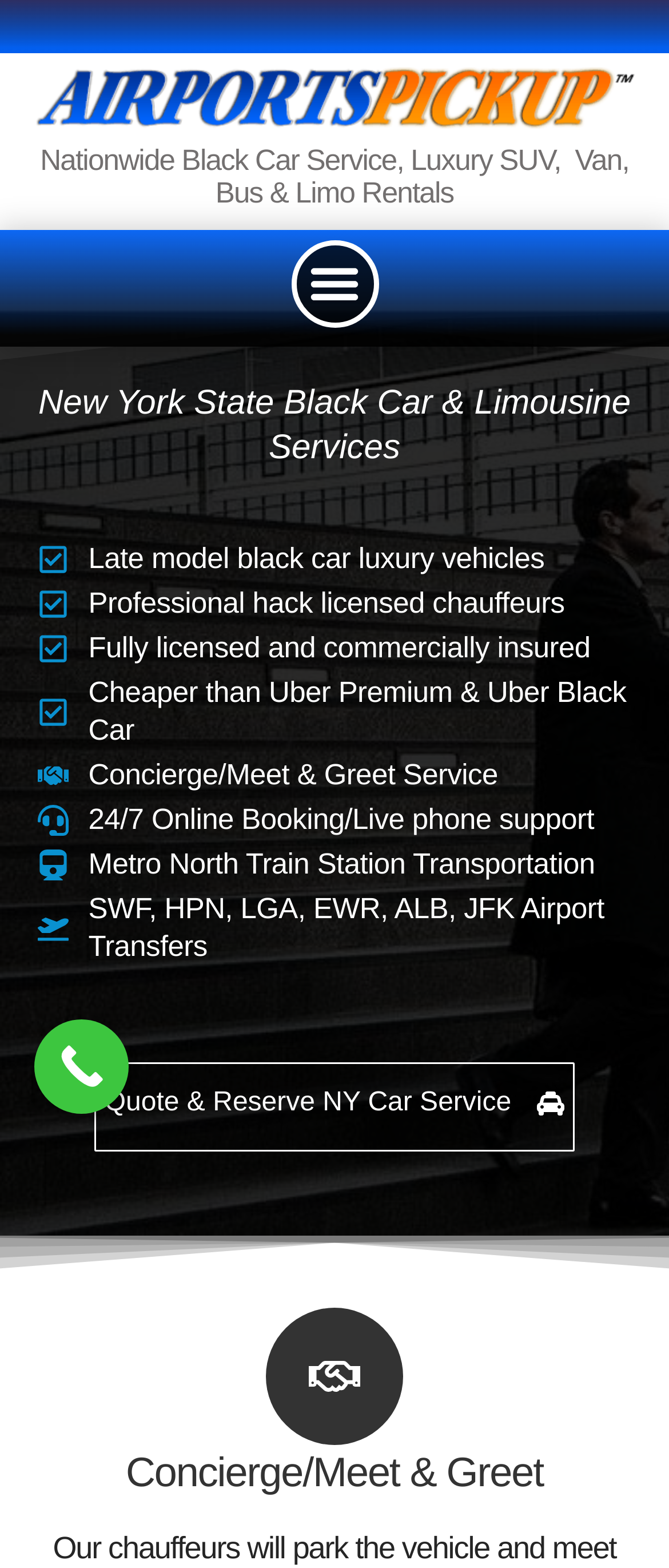Can you look at the image and give a comprehensive answer to the question:
What airports are served by this service?

I found this answer by looking at the StaticText element with the text 'SWF, HPN, LGA, EWR, ALB, JFK Airport Transfers' which lists the airports served by this service.